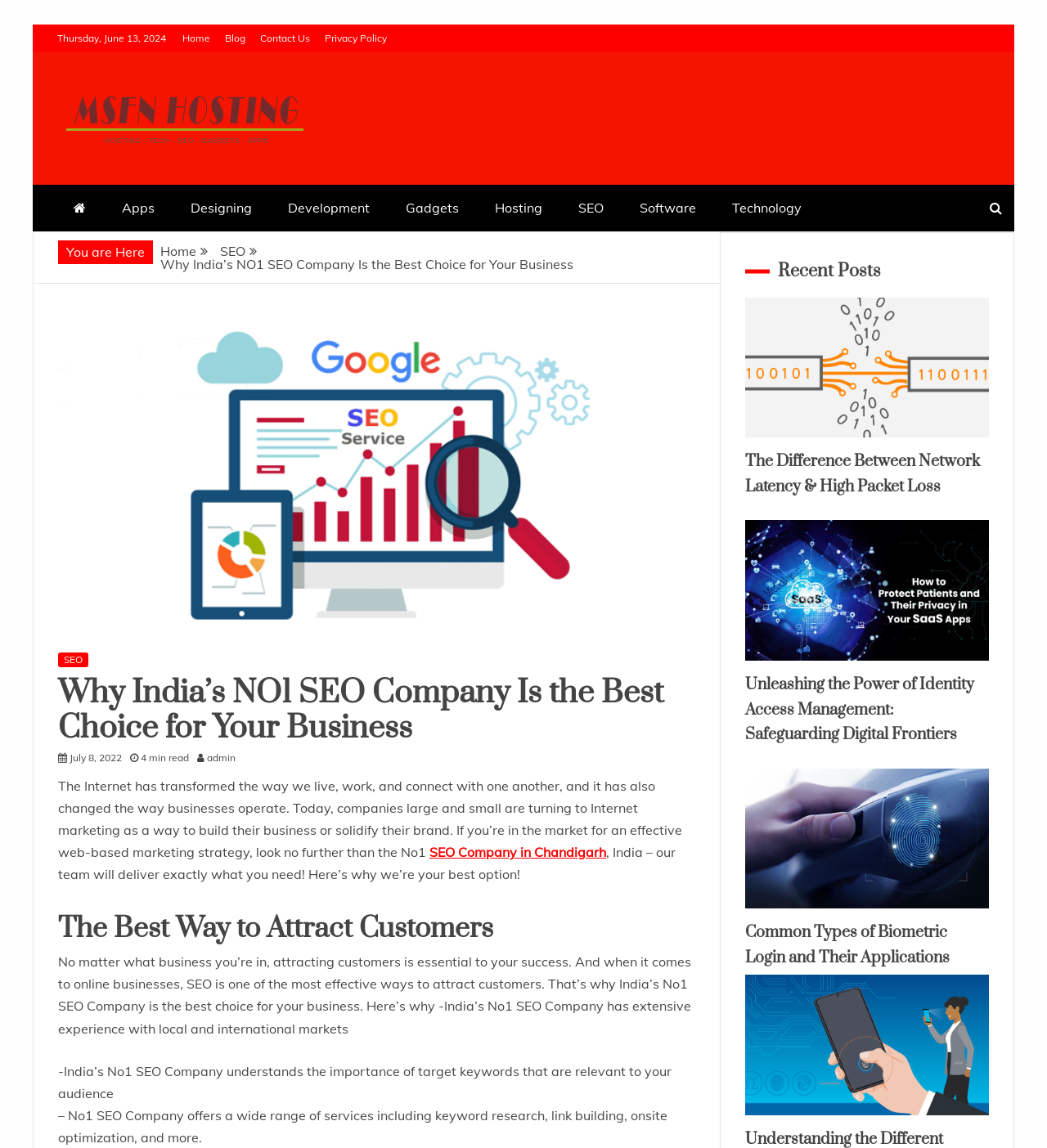Please respond in a single word or phrase: 
What is the location of the company mentioned on the webpage?

Chandigarh, India